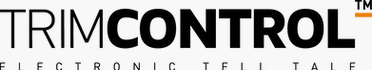What is the function of the product represented by the logo?
Please interpret the details in the image and answer the question thoroughly.

The phrase 'ELECTRONIC TELL TALE' appears in a sleek, understated font underneath the brand name, indicating the product's function in providing real-time information for sail trimming.